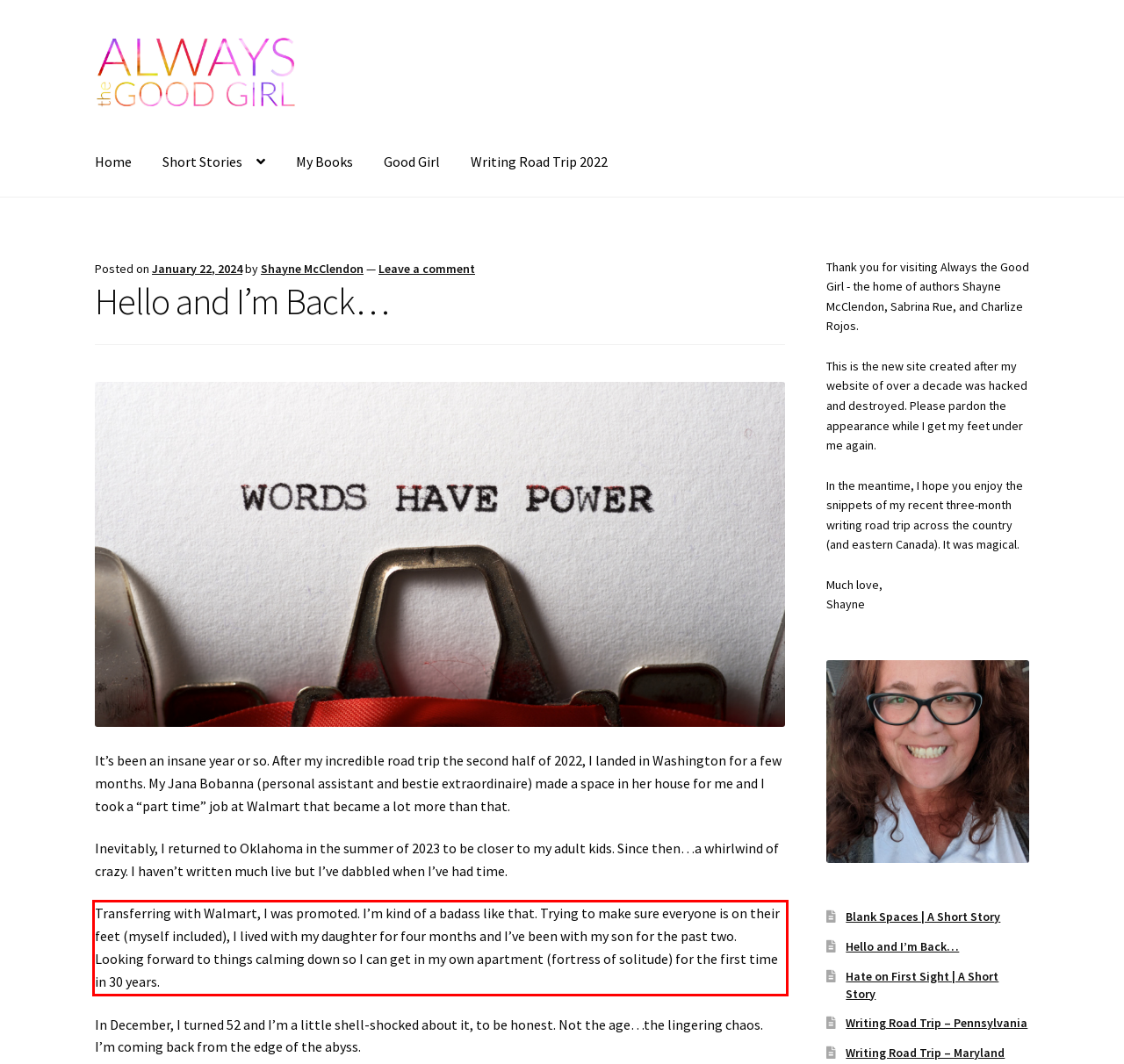Using the provided screenshot, read and generate the text content within the red-bordered area.

Transferring with Walmart, I was promoted. I’m kind of a badass like that. Trying to make sure everyone is on their feet (myself included), I lived with my daughter for four months and I’ve been with my son for the past two. Looking forward to things calming down so I can get in my own apartment (fortress of solitude) for the first time in 30 years.